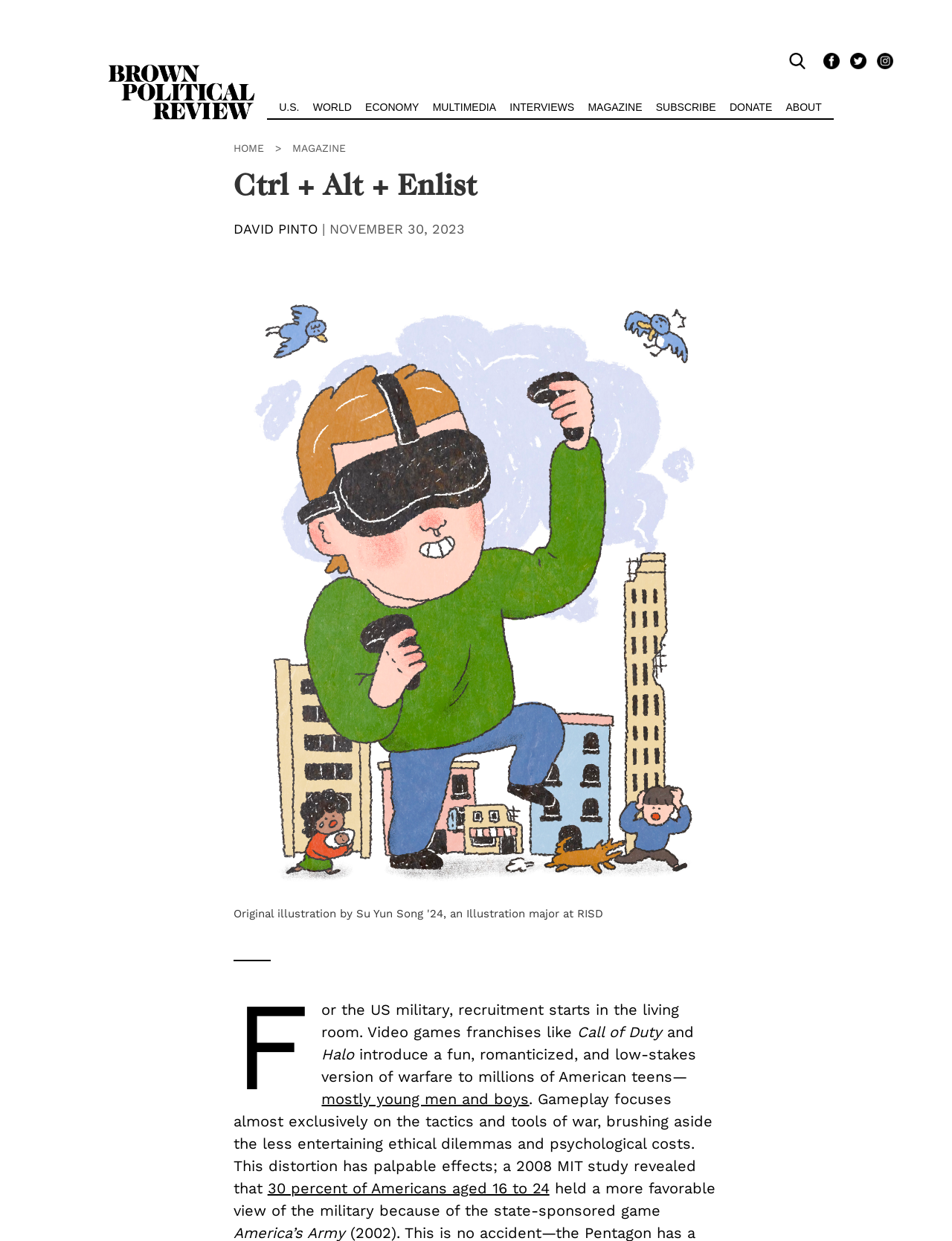Find the bounding box coordinates of the clickable element required to execute the following instruction: "go to Facebook page". Provide the coordinates as four float numbers between 0 and 1, i.e., [left, top, right, bottom].

[0.857, 0.043, 0.885, 0.053]